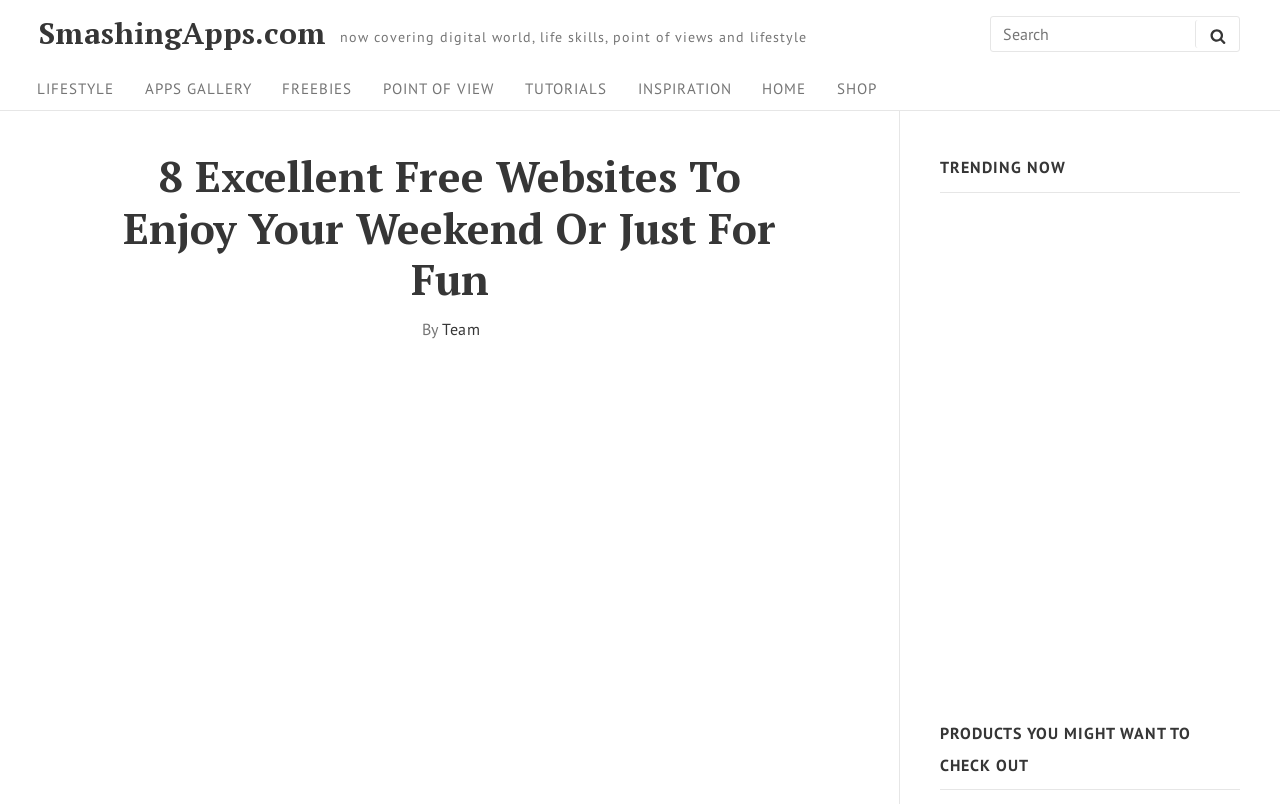Pinpoint the bounding box coordinates of the clickable element to carry out the following instruction: "Search for something."

[0.773, 0.02, 0.969, 0.065]